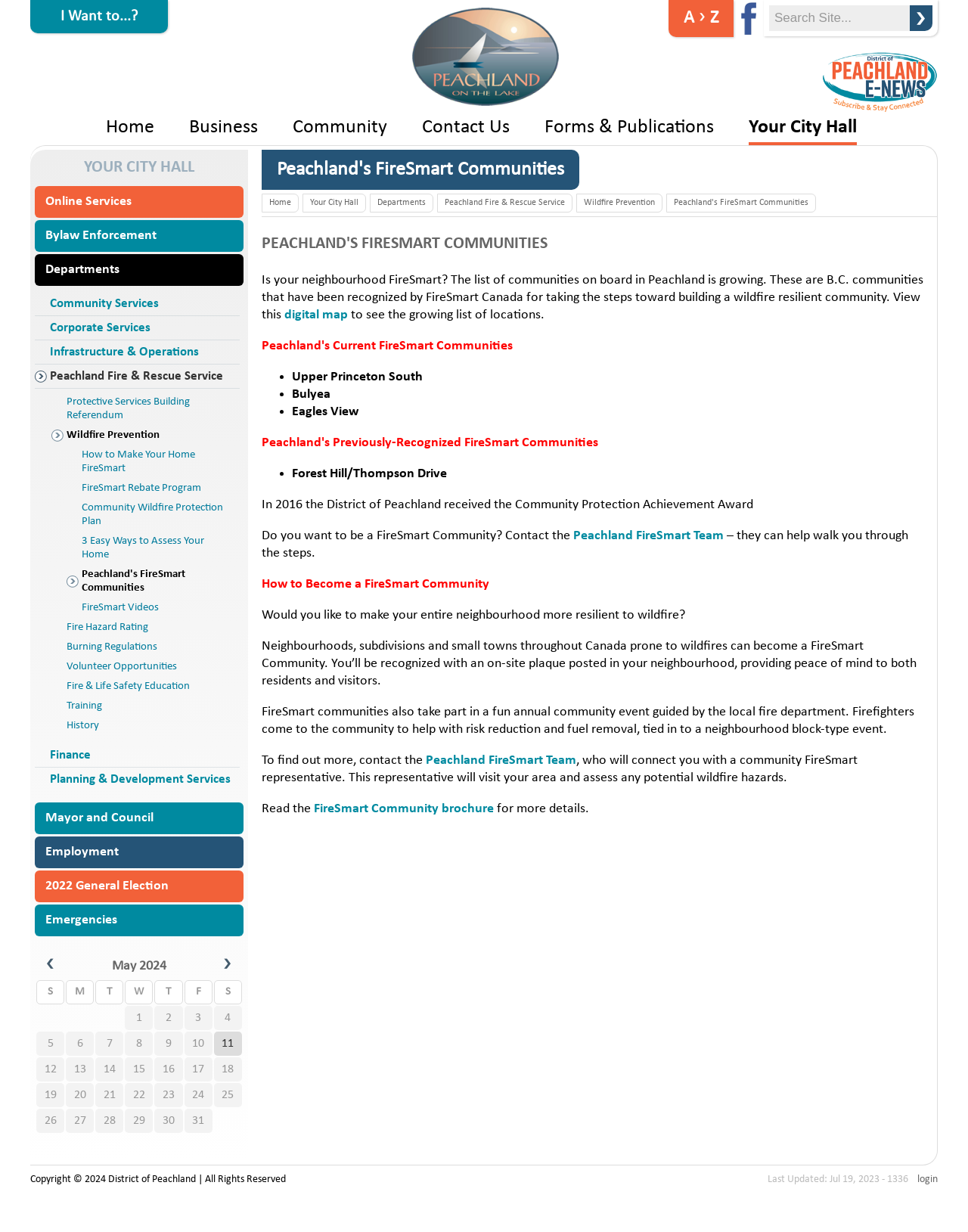Provide the bounding box coordinates of the area you need to click to execute the following instruction: "Visit Facebook".

None